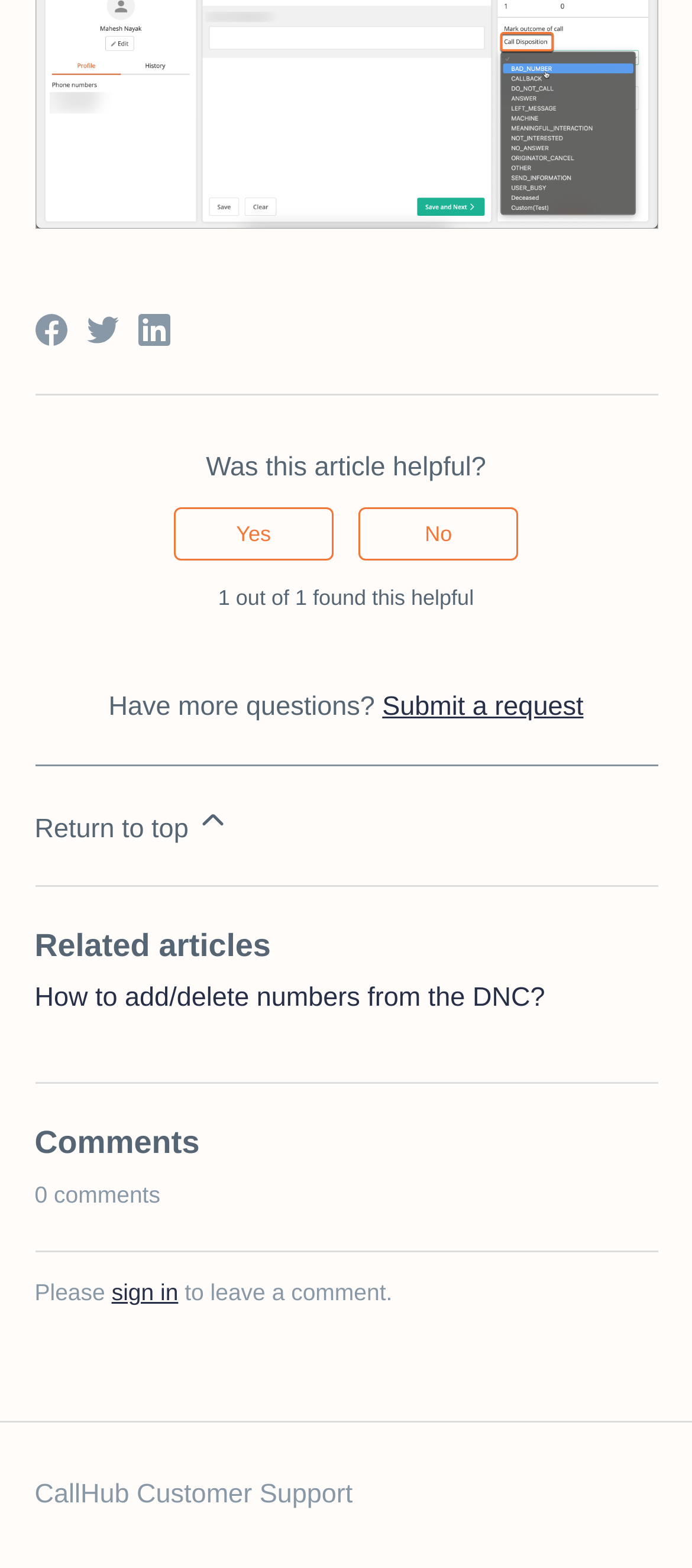Answer the question with a brief word or phrase:
How many people found this article helpful?

1